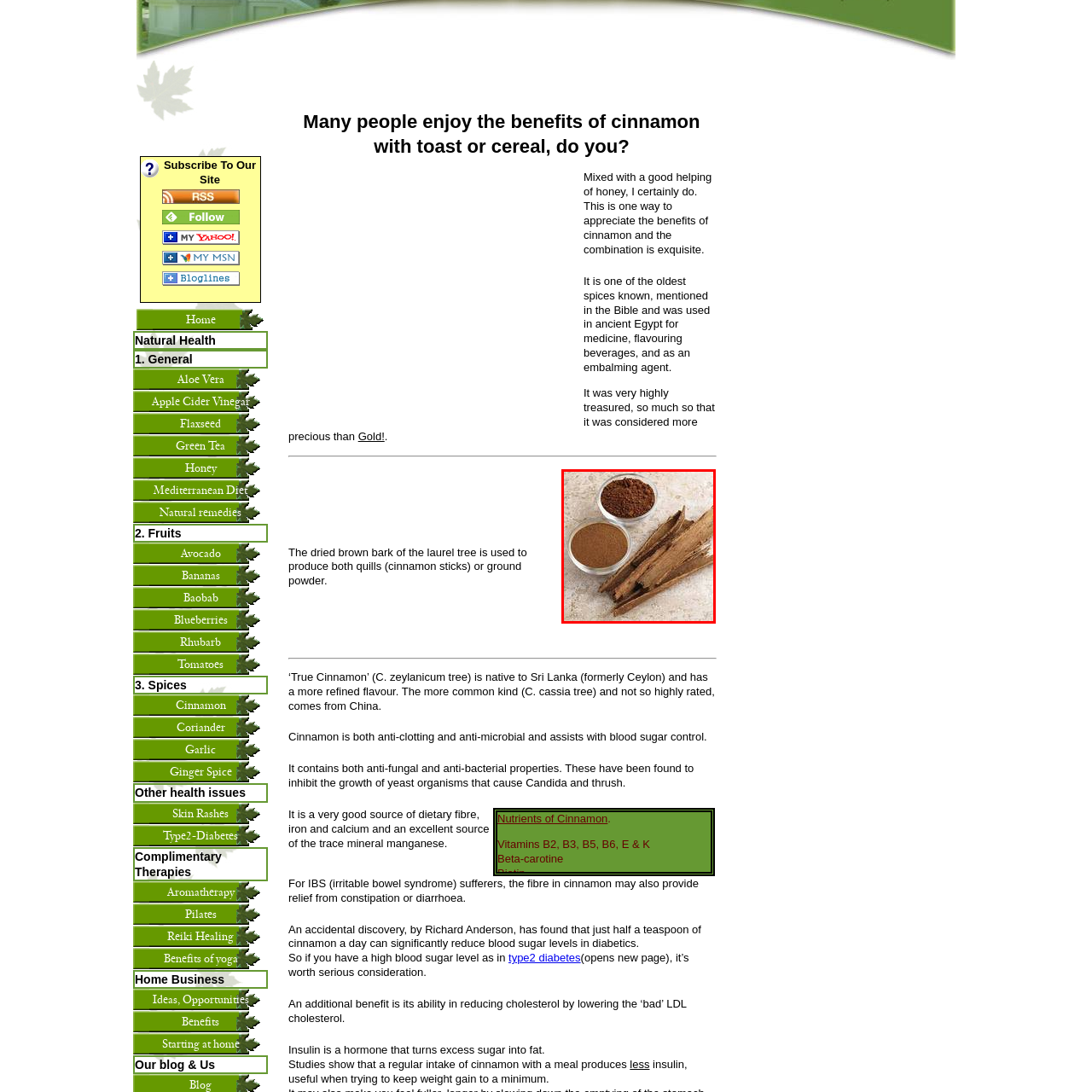Describe extensively the visual content inside the red marked area.

The image features cinnamon in its various forms: a collection of dried cinnamon sticks alongside two small transparent bowls filled with ground cinnamon. One bowl contains light brown ground cinnamon, while the other holds a darker cinnamon powder. The cinnamon sticks, characterized by their rough, textured surfaces, are laid out in an aesthetically pleasing arrangement. The background has a muted, natural tone, enhancing the visual appeal of the spices. This composition highlights the versatility and rich heritage of cinnamon, often celebrated for its culinary and medicinal uses throughout history.